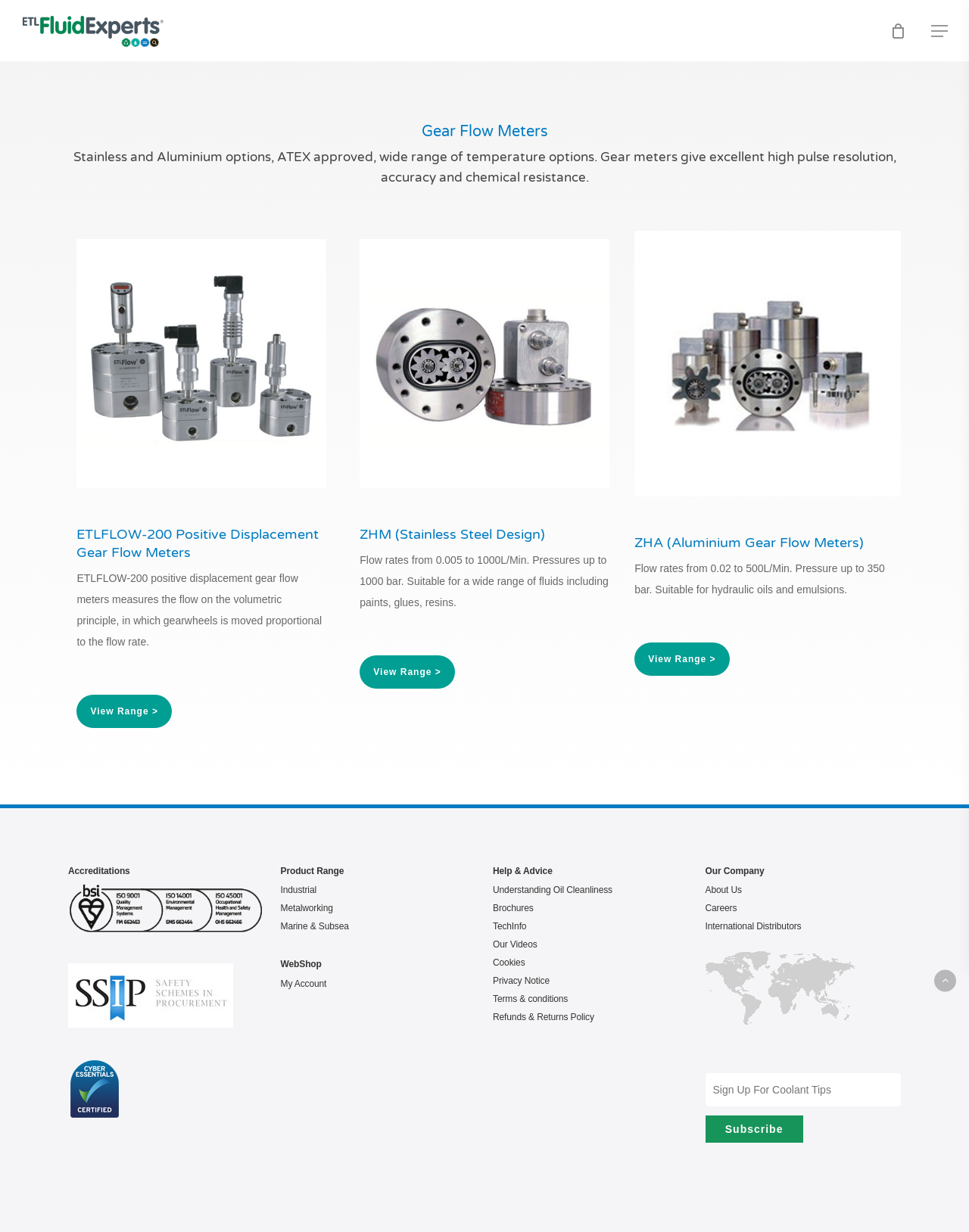Please provide the bounding box coordinates for the element that needs to be clicked to perform the instruction: "Search for a product". The coordinates must consist of four float numbers between 0 and 1, formatted as [left, top, right, bottom].

[0.07, 0.045, 0.93, 0.092]